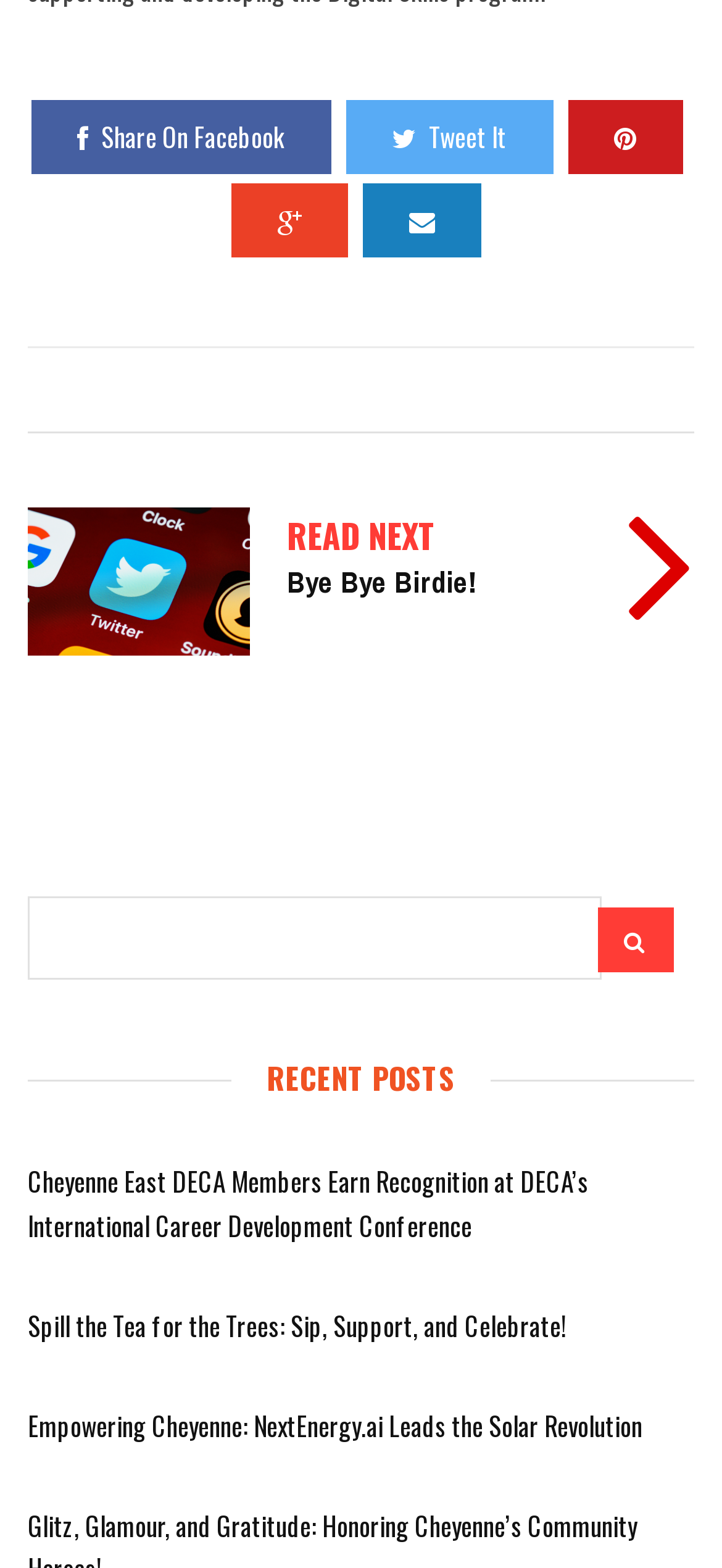Find the coordinates for the bounding box of the element with this description: "name="s"".

[0.038, 0.572, 0.833, 0.625]